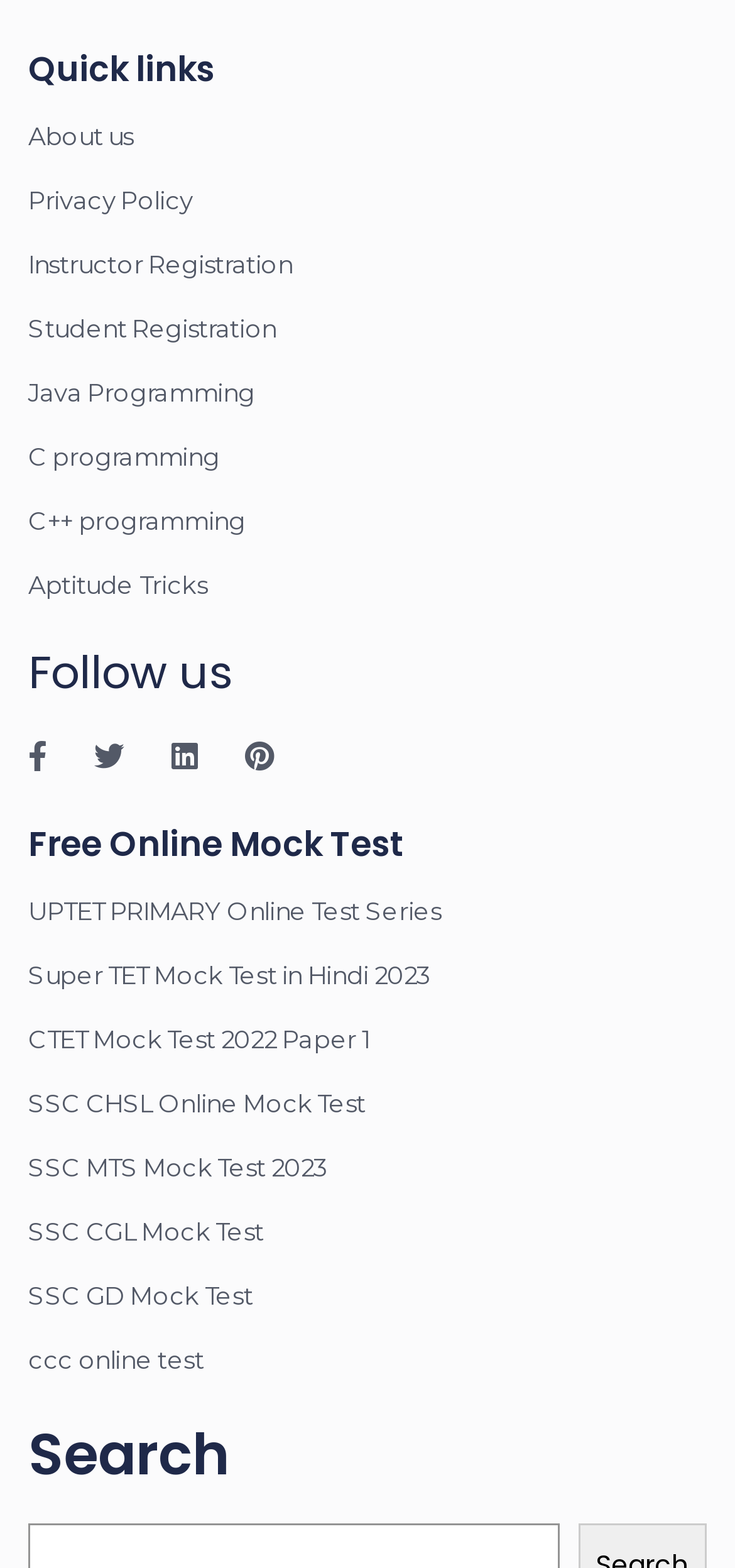Determine the bounding box coordinates of the UI element described below. Use the format (top-left x, top-left y, bottom-right x, bottom-right y) with floating point numbers between 0 and 1: UPTET PRIMARY Online Test Series

[0.038, 0.571, 0.6, 0.59]